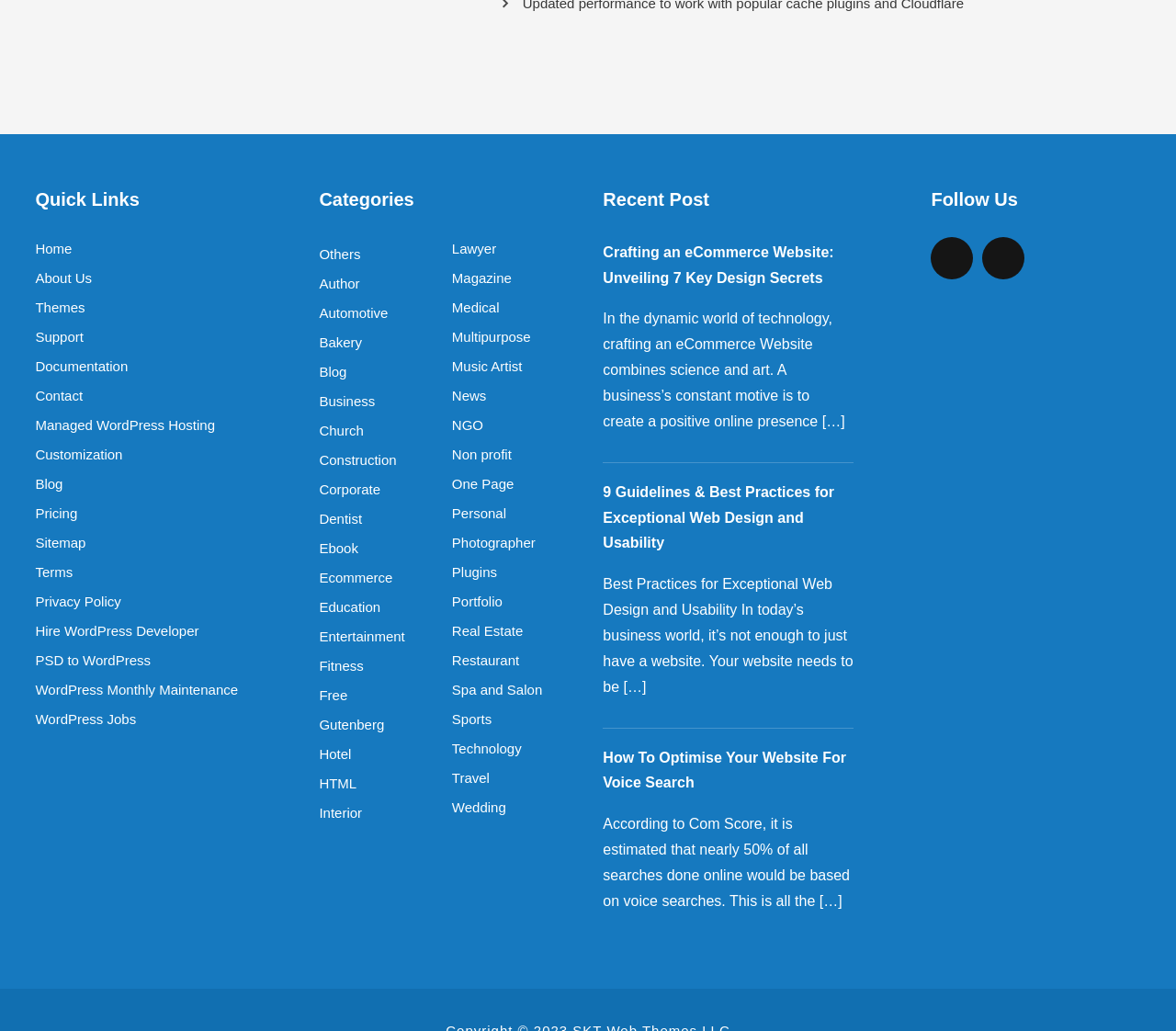What is the main category of the website?
Please answer the question as detailed as possible.

Based on the links provided in the 'Quick Links' section, such as 'Managed WordPress Hosting', 'WordPress Monthly Maintenance', and 'WordPress Jobs', it can be inferred that the main category of the website is related to WordPress.